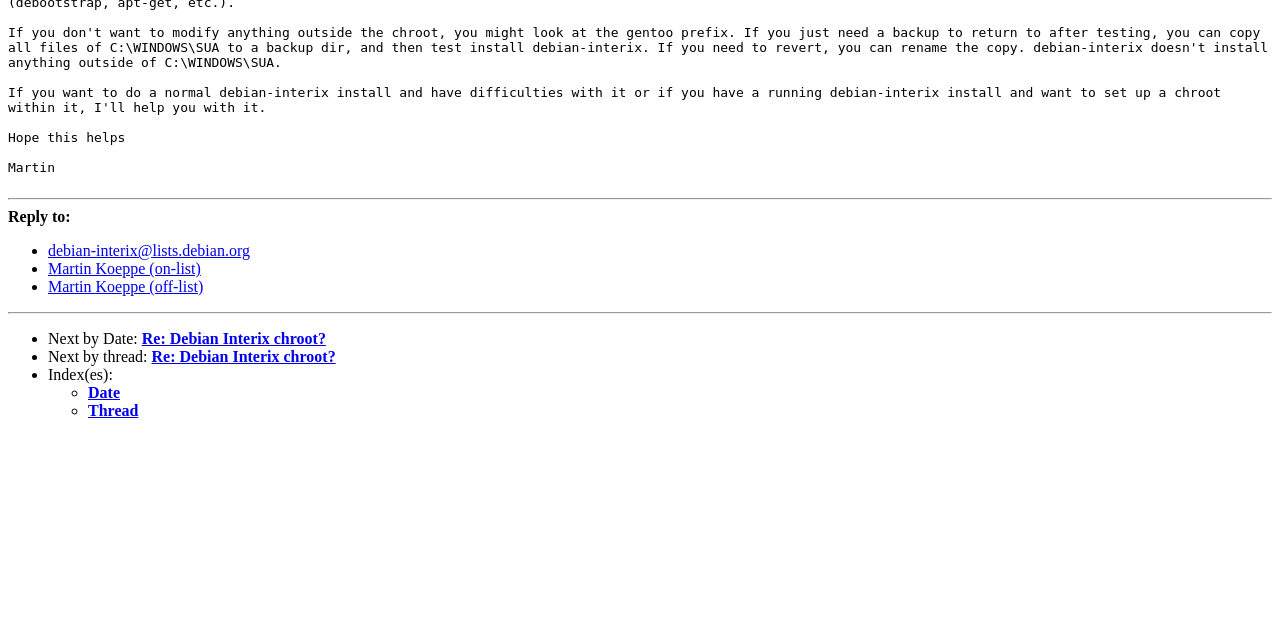Extract the bounding box for the UI element that matches this description: "Re: Debian Interix chroot?".

[0.111, 0.515, 0.255, 0.542]